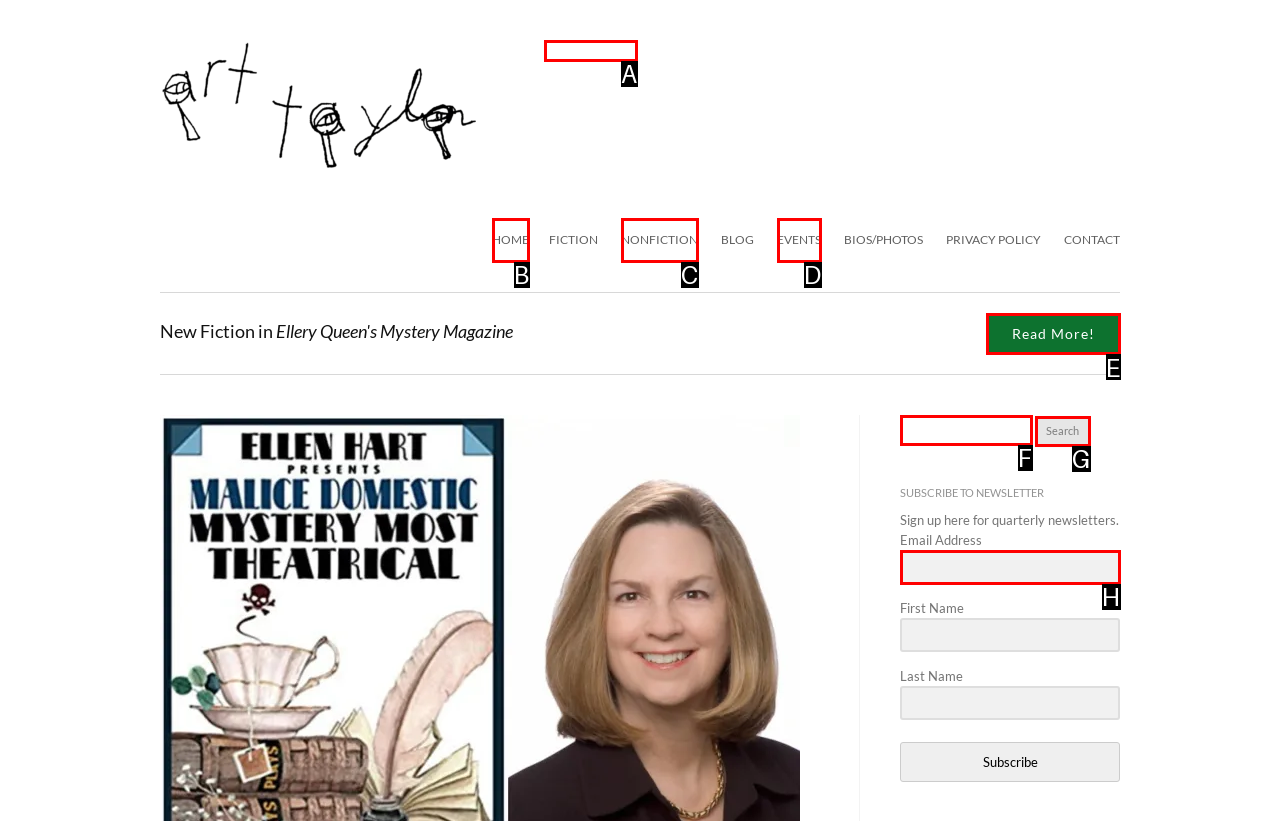Identify the HTML element I need to click to complete this task: Read more about the fiction Provide the option's letter from the available choices.

E